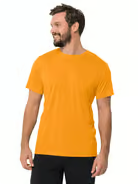Please provide a brief answer to the following inquiry using a single word or phrase:
Is the shirt available for purchase?

Yes